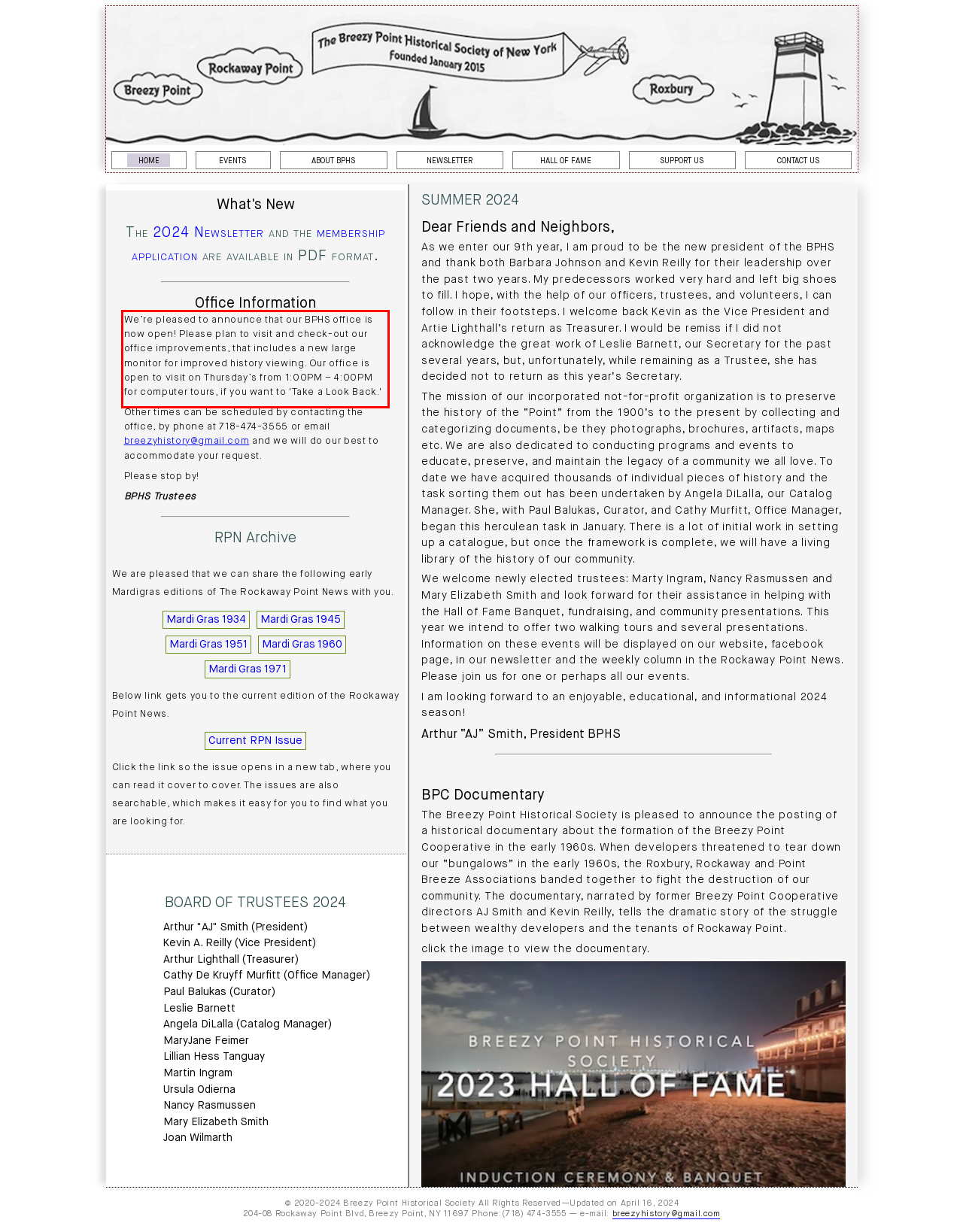You have a screenshot of a webpage, and there is a red bounding box around a UI element. Utilize OCR to extract the text within this red bounding box.

We’re pleased to announce that our BPHS office is now open! Please plan to visit and check-out our office improvements, that includes a new large monitor for improved history viewing. Our office is open to visit on Thursday’s from 1:00PM – 4:00PM for computer tours, if you want to 'Take a Look Back.'